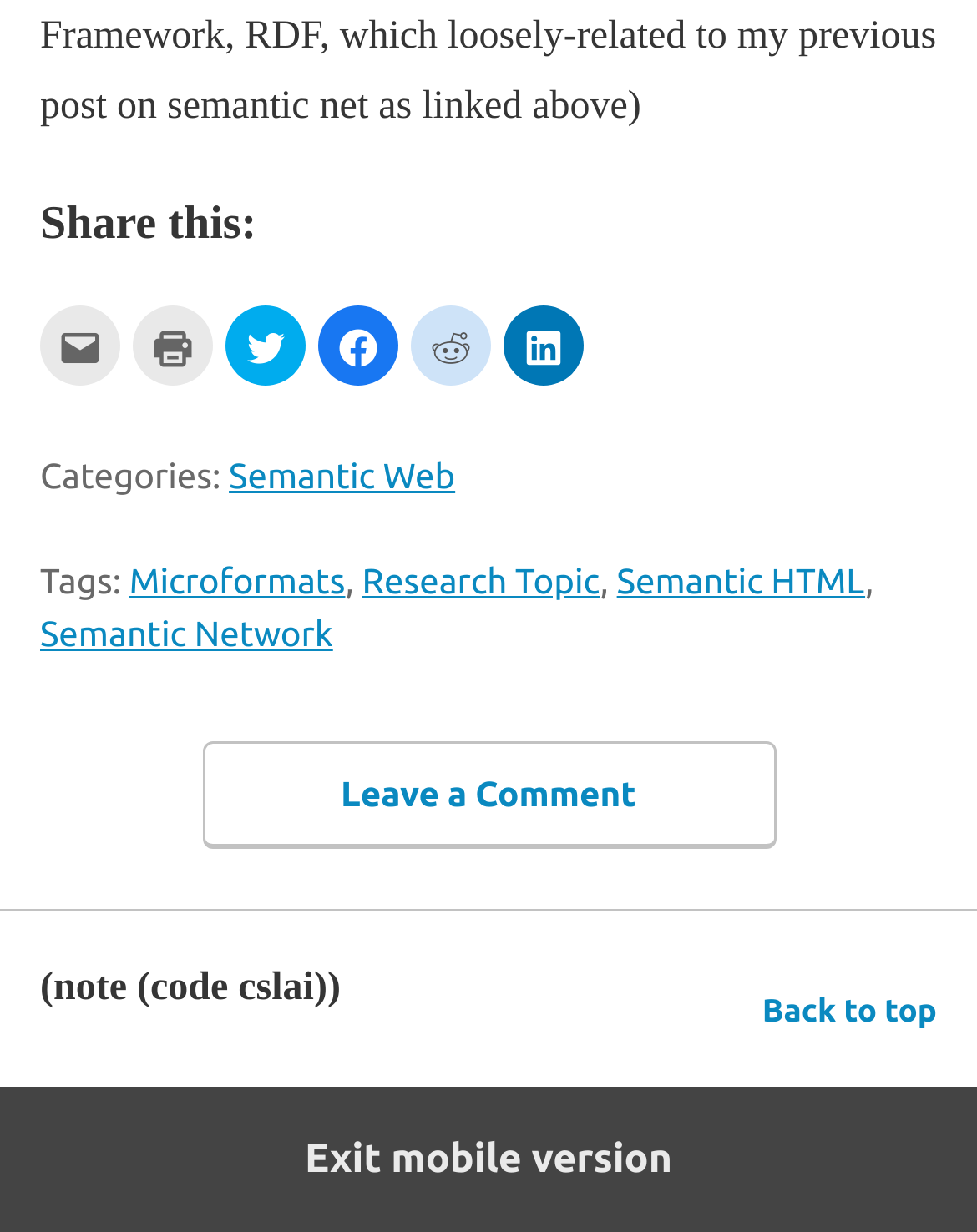Identify the bounding box for the element characterized by the following description: "More articles by Matt".

None